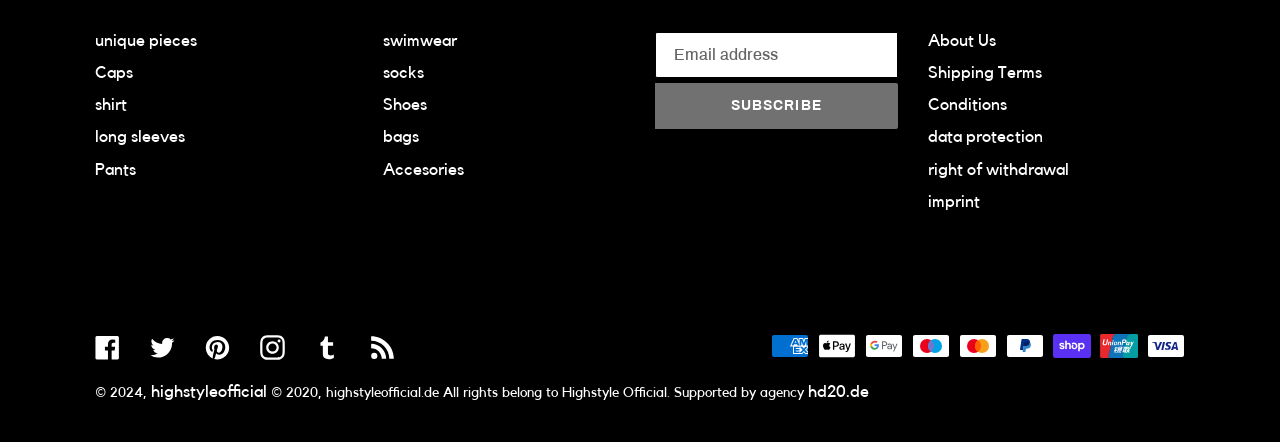Determine the bounding box coordinates for the area that needs to be clicked to fulfill this task: "View payment methods". The coordinates must be given as four float numbers between 0 and 1, i.e., [left, top, right, bottom].

[0.925, 0.758, 0.976, 0.858]